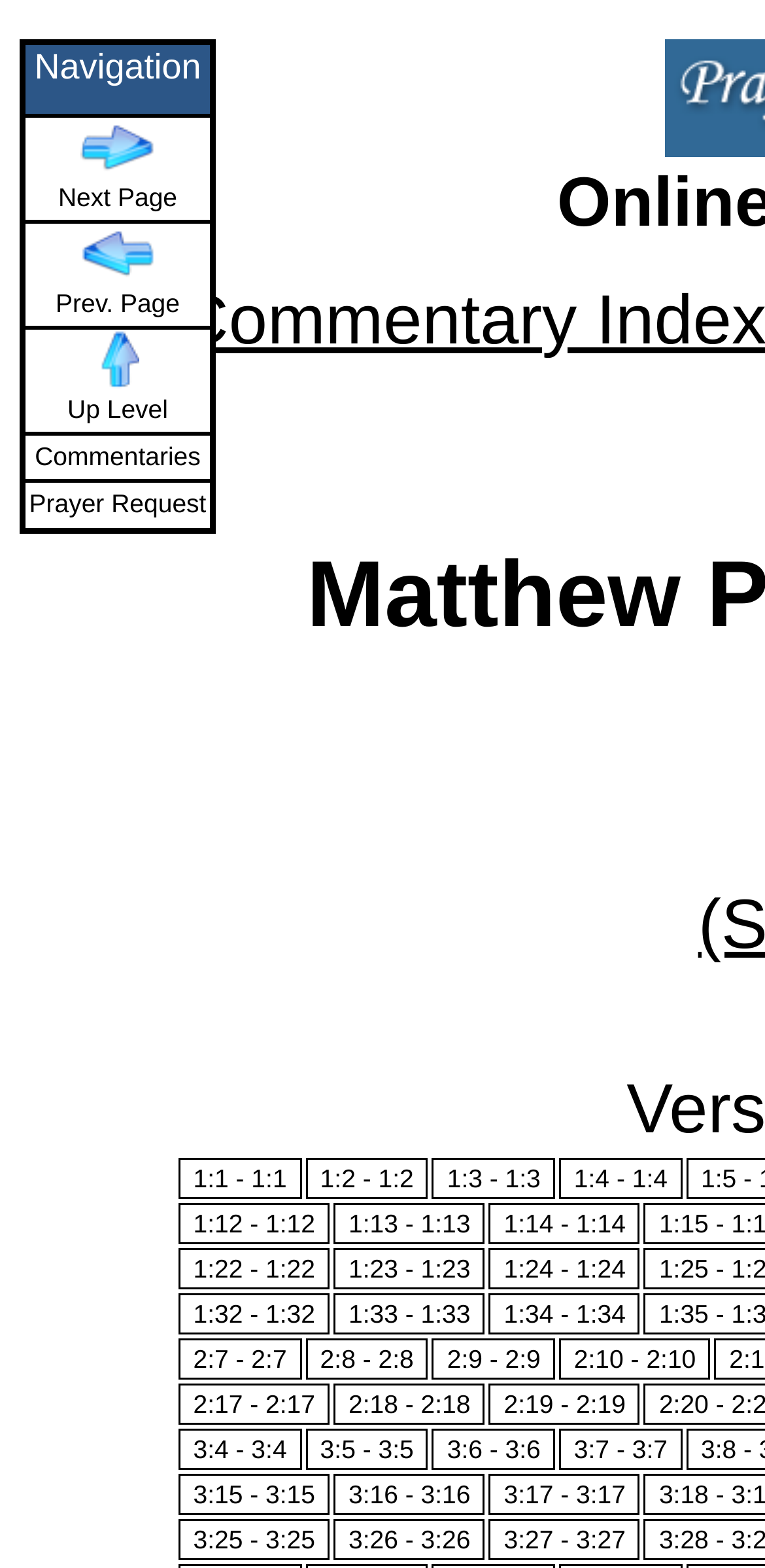Is there a way to go to the previous page?
Please provide a single word or phrase as the answer based on the screenshot.

Yes